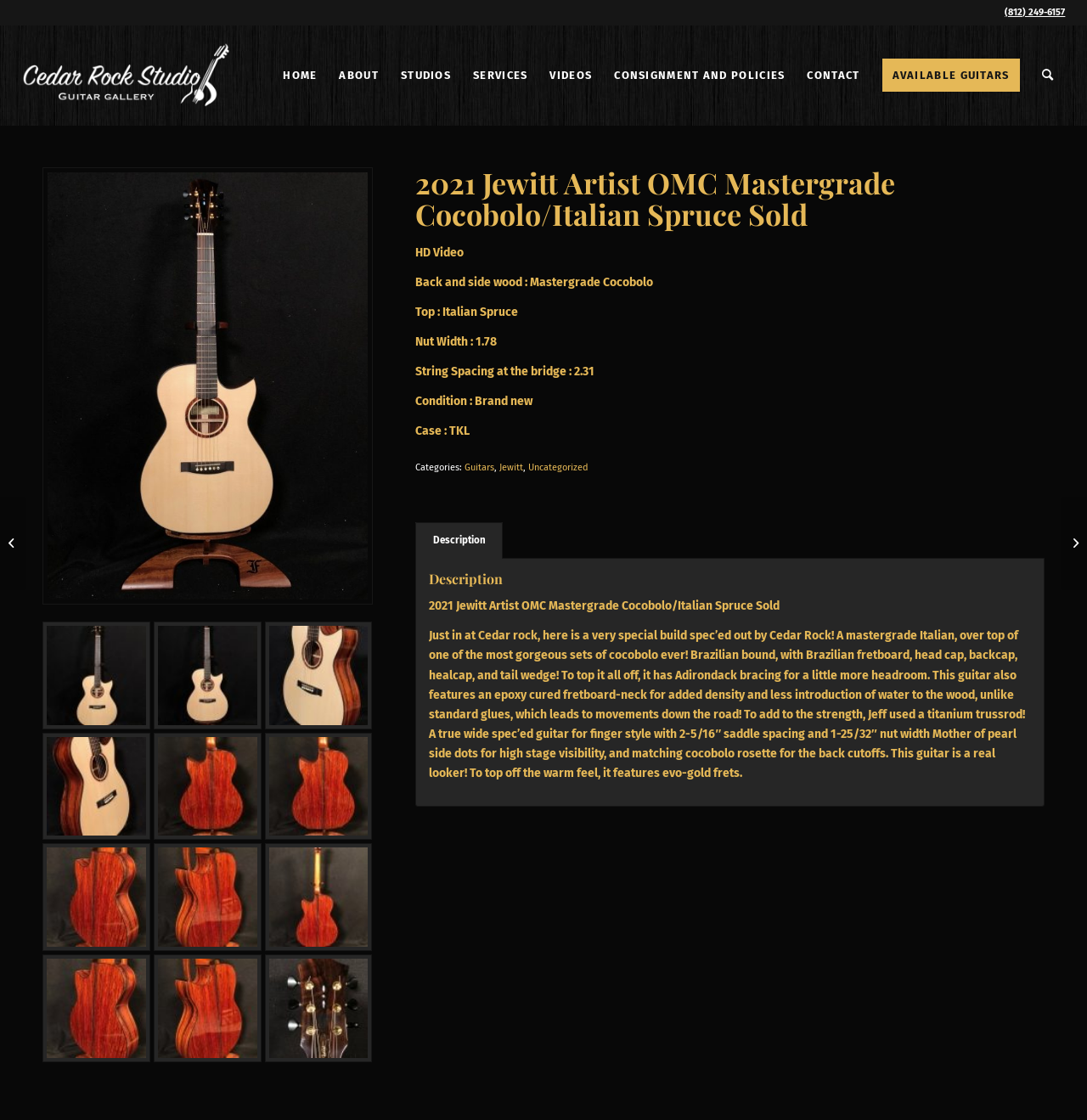Please determine the bounding box coordinates for the UI element described here. Use the format (top-left x, top-left y, bottom-right x, bottom-right y) with values bounded between 0 and 1: Available Guitars

[0.801, 0.023, 0.948, 0.112]